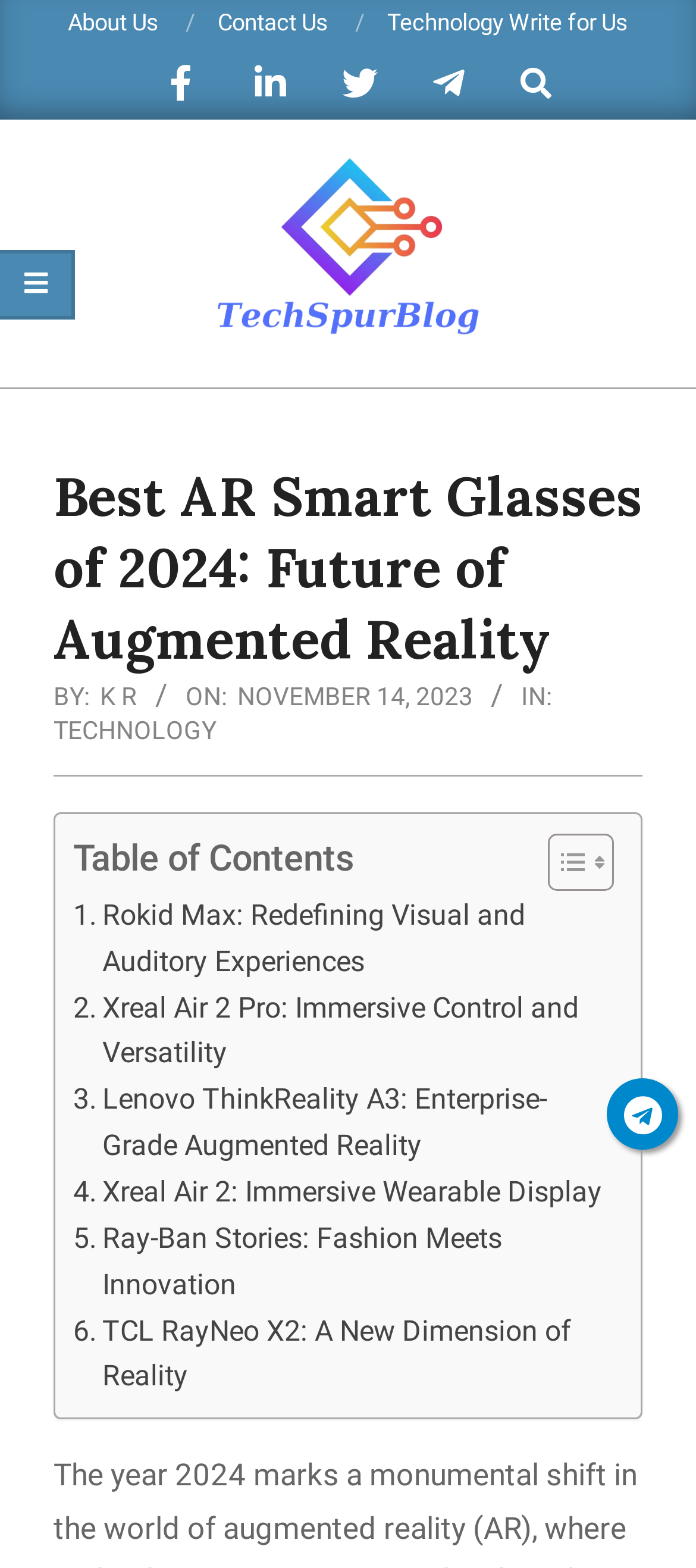What is the category of this article?
Using the visual information, answer the question in a single word or phrase.

TECHNOLOGY